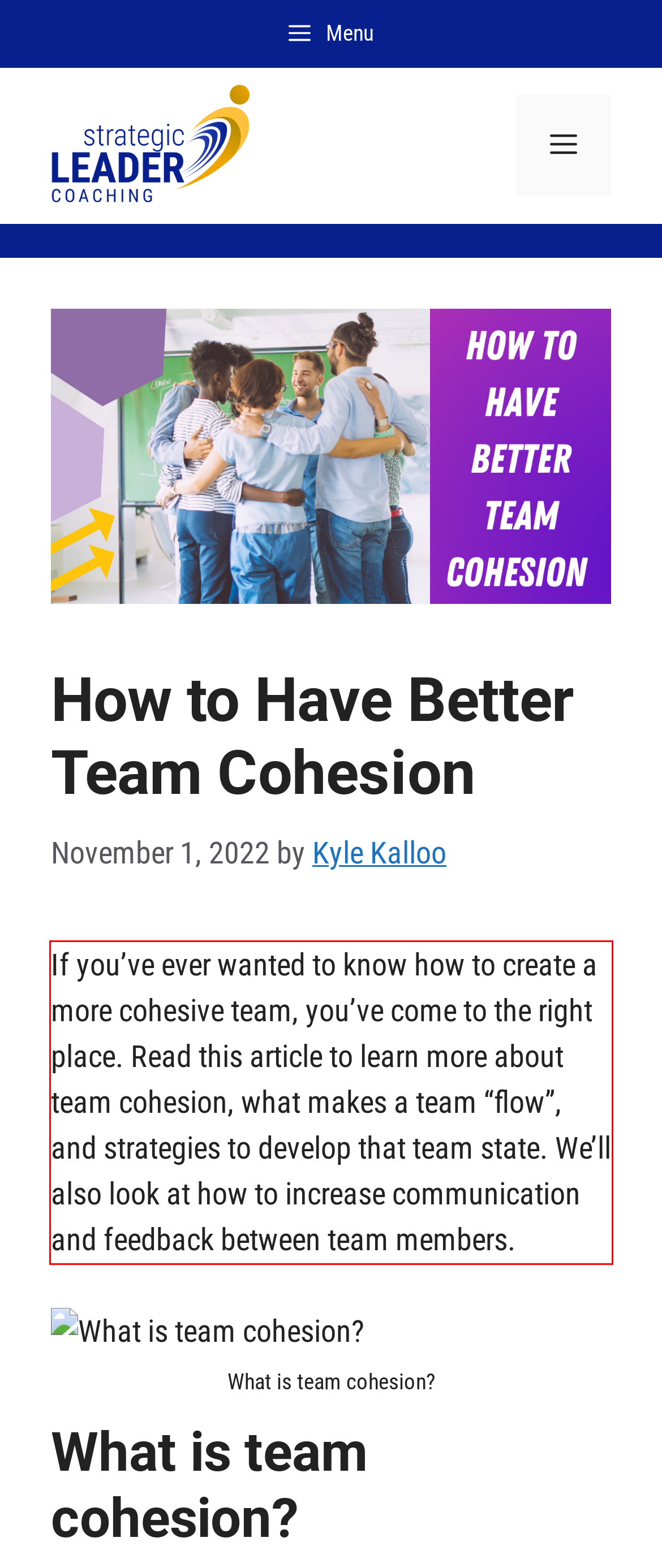You have a screenshot of a webpage where a UI element is enclosed in a red rectangle. Perform OCR to capture the text inside this red rectangle.

If you’ve ever wanted to know how to create a more cohesive team, you’ve come to the right place. Read this article to learn more about team cohesion, what makes a team “flow”, and strategies to develop that team state. We’ll also look at how to increase communication and feedback between team members.